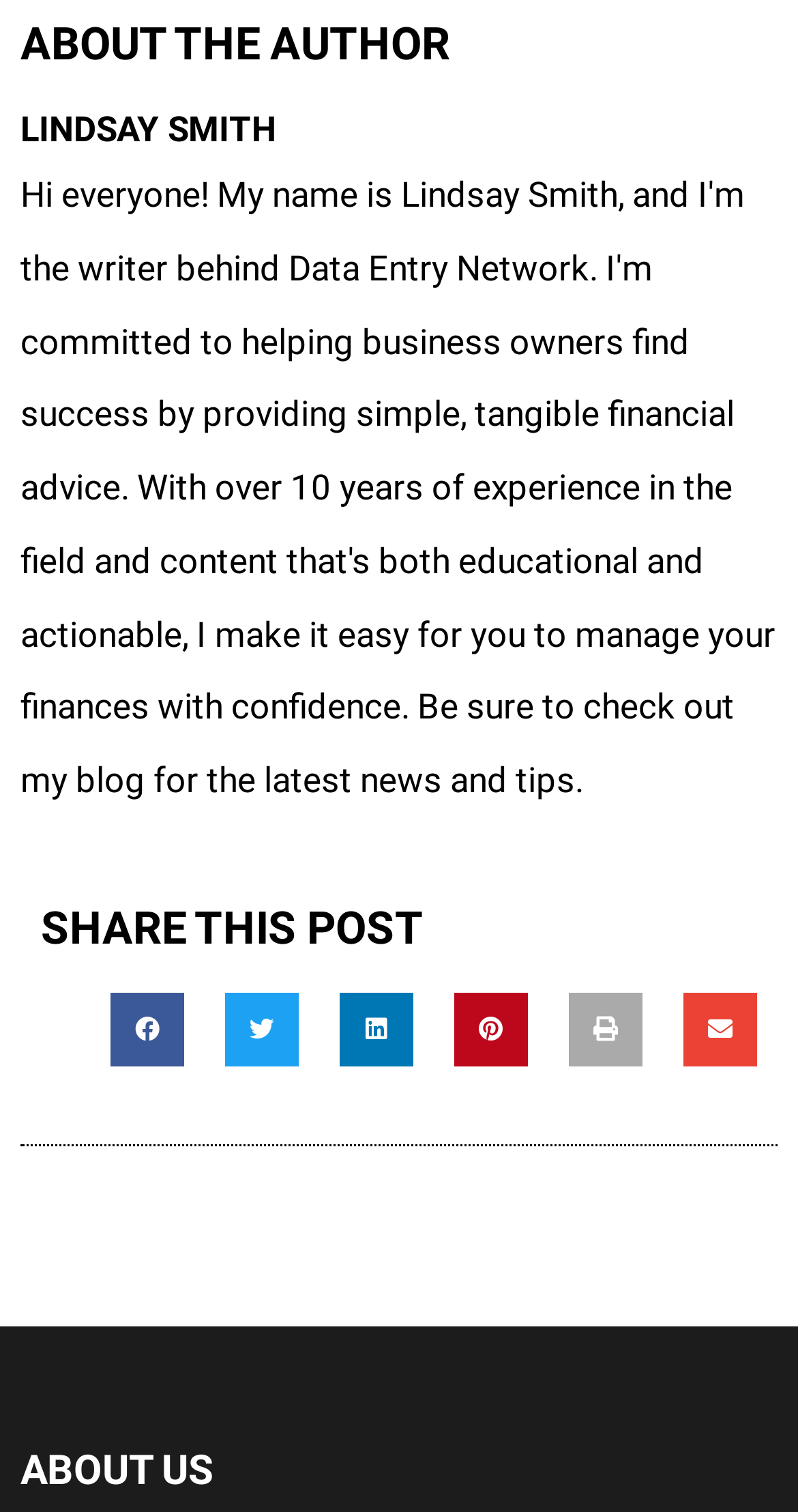What is the last section of the webpage?
Refer to the image and respond with a one-word or short-phrase answer.

ABOUT US